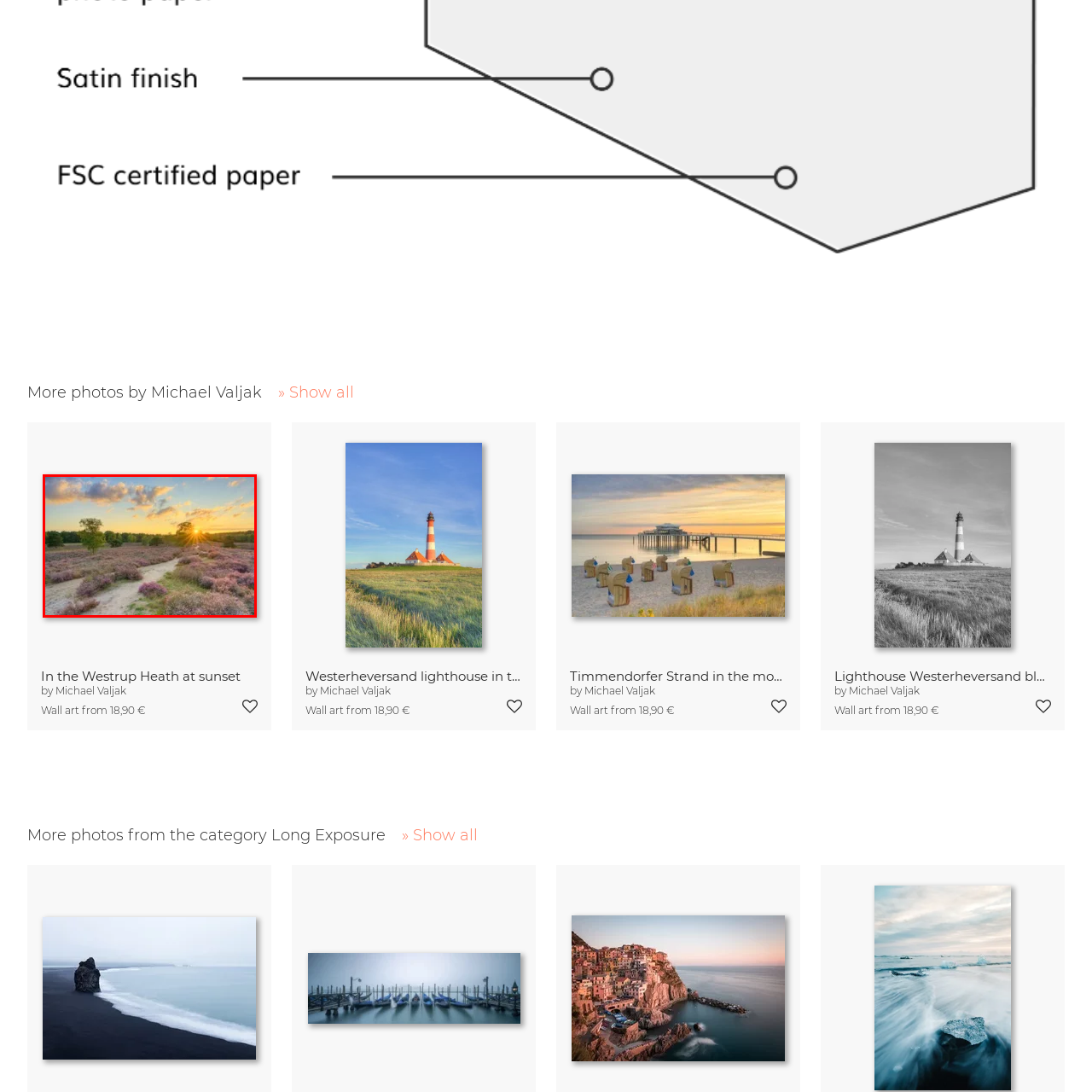What is the shape of the clouds?
Look at the image highlighted within the red bounding box and provide a detailed answer to the question.

The caption describes the clouds as 'fluffy' which implies that they are soft and puffy in shape, rather than being sharp or angular.